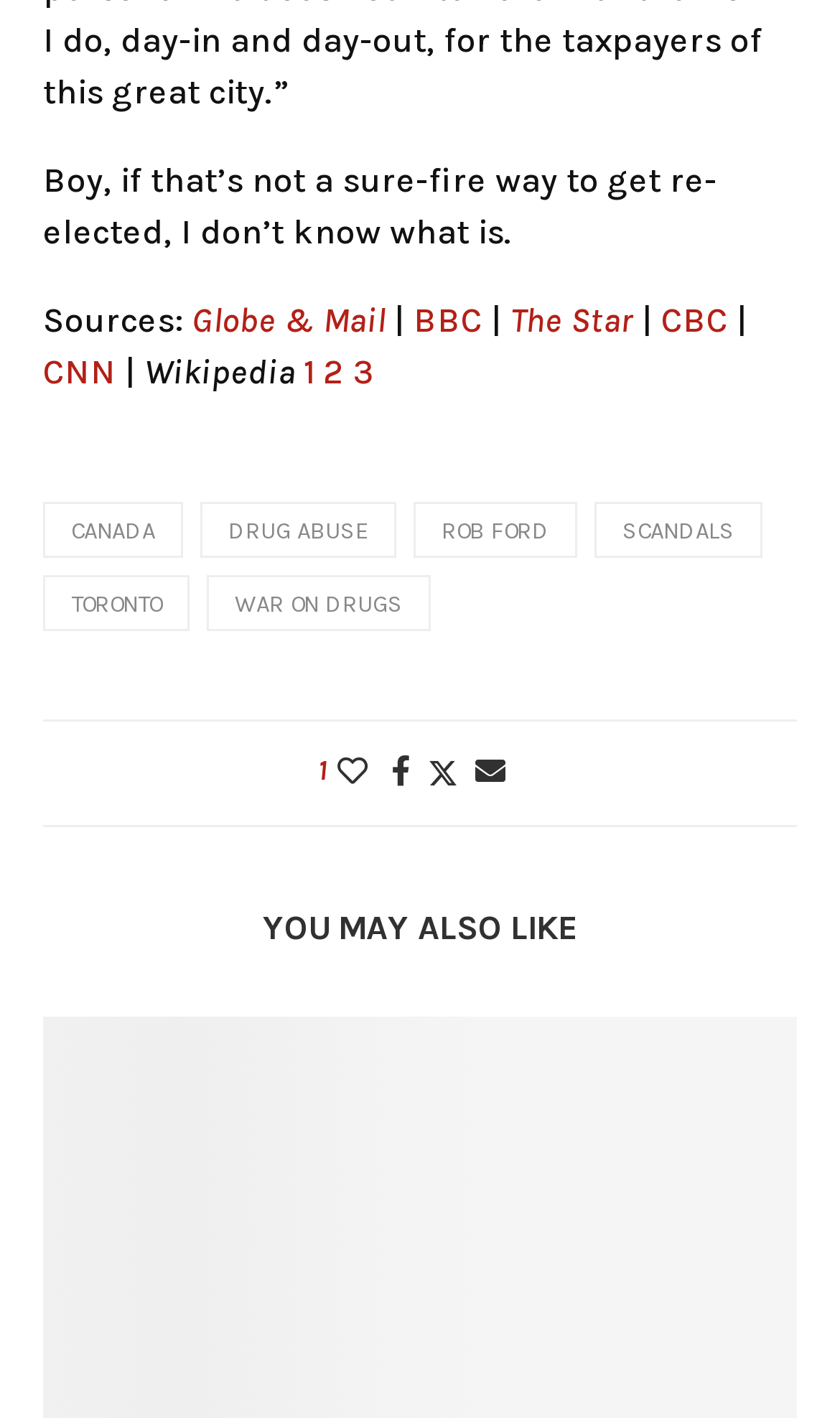Find the bounding box coordinates for the element that must be clicked to complete the instruction: "Click on the Globe & Mail link". The coordinates should be four float numbers between 0 and 1, indicated as [left, top, right, bottom].

[0.228, 0.211, 0.459, 0.24]